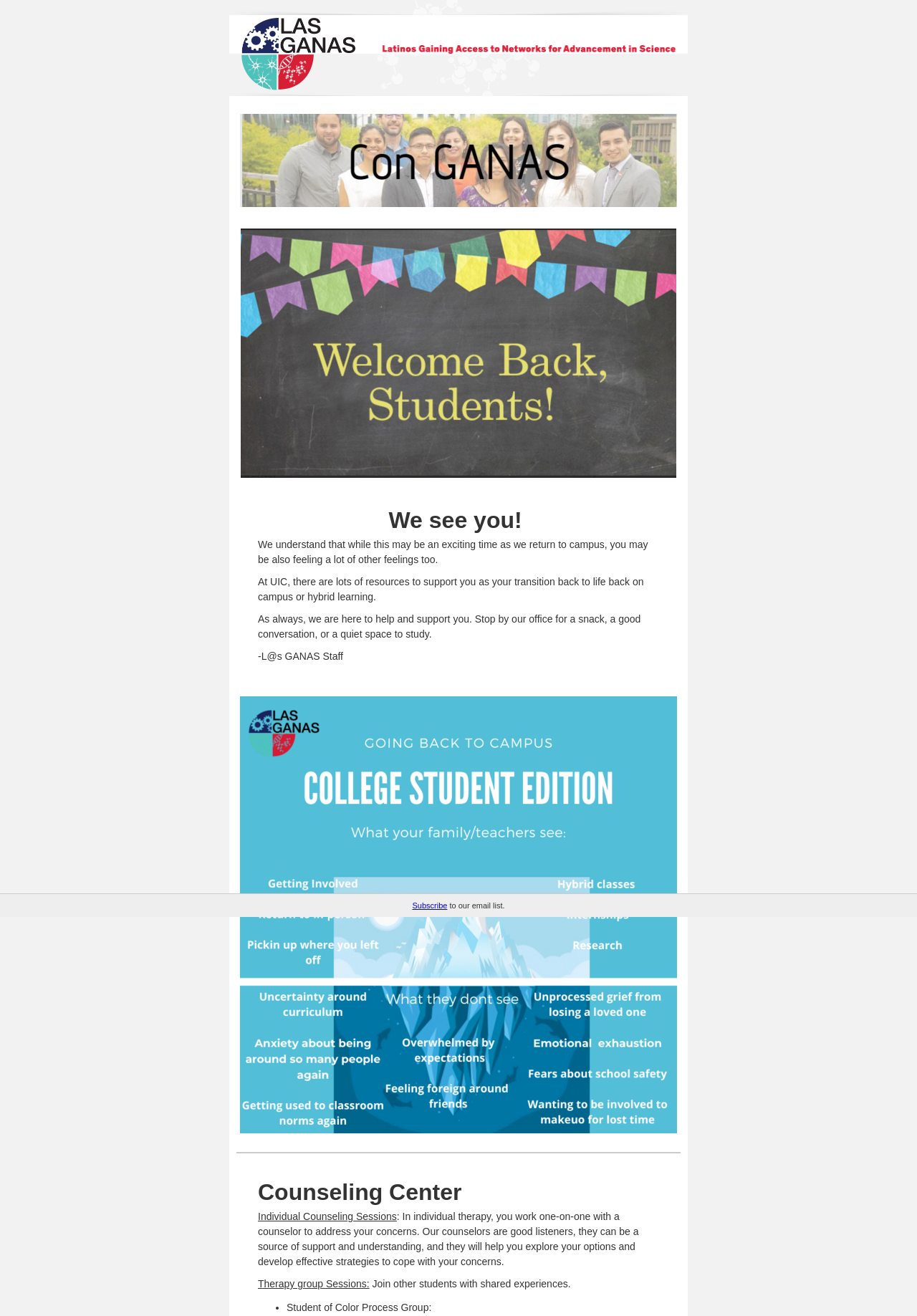What is the purpose of the office?
Refer to the image and give a detailed response to the question.

The purpose of the office can be inferred from the text, which states 'At UIC, there are lots of resources to support you as your transition back to life back on campus or hybrid learning. As always, we are here to help and support you. Stop by our office for a snack, a good conversation, or a quiet space to study.' This suggests that the office is a resource for students to receive support and assistance.